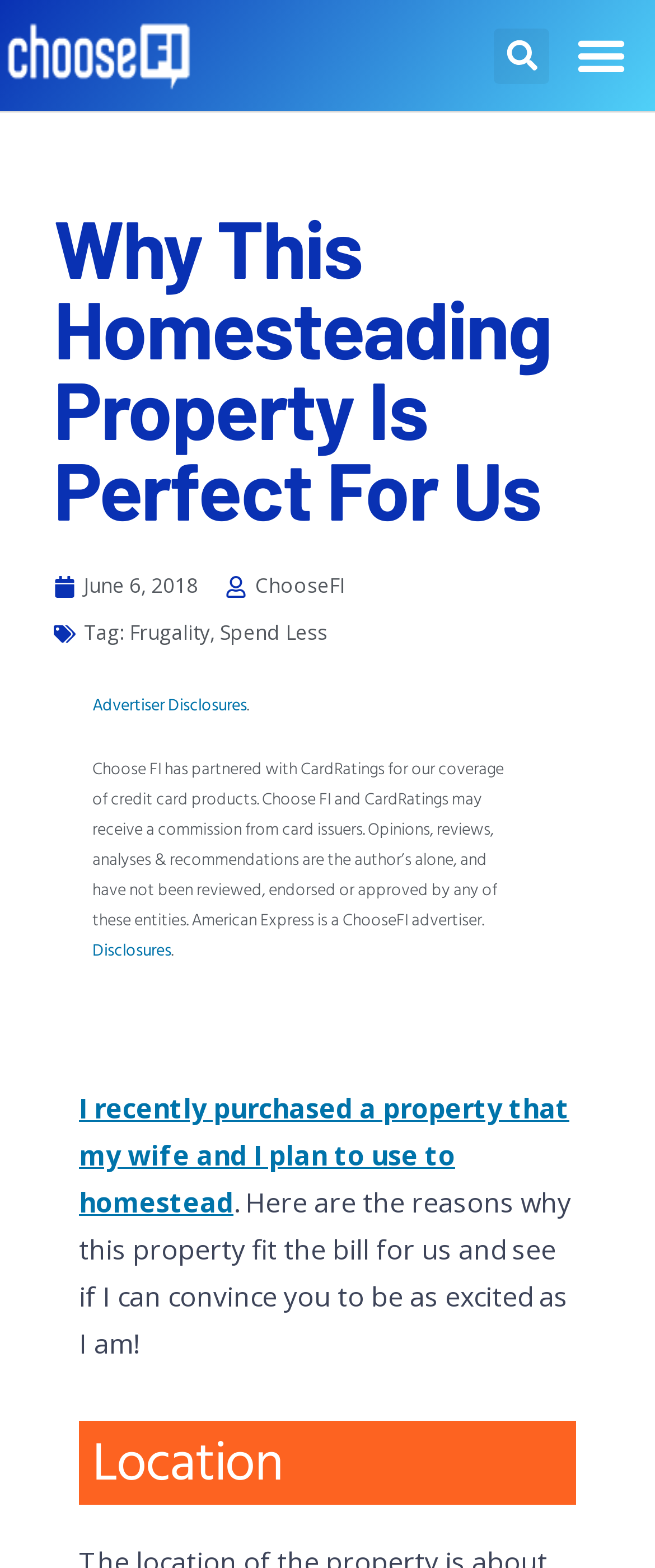Please identify the bounding box coordinates of the element that needs to be clicked to perform the following instruction: "Contact the service hotline".

None